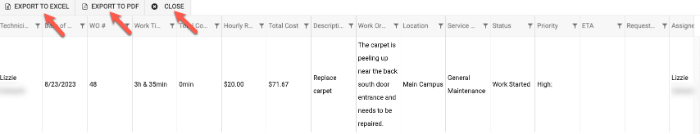Explain all the elements you observe in the image.

The image displays a portion of a digital report interface, specifically focused on work orders related to a maintenance task. The top of the interface features three key action buttons: "EXPORT TO EXCEL," "EXPORT TO PDF," and "CLOSE." Below these buttons, there is a table organized into several columns, including details such as "Technical," "WO," "Work Time," "Total Cost," "Description," "Status," and "Assigned."

In this specific entry, dated June 23, 2023, the task labeled "Replace carpet" is highlighted. It notes that the carpet is peeling near the back south door of the main campus. The work took 3 hours and 35 minutes and incurs a total cost of $71.67, with a technician named Lizzie assigned to this task. This interface is likely part of a management system that allows for efficient tracking and reporting of maintenance work orders, with options to export the data for further analysis or documentation.